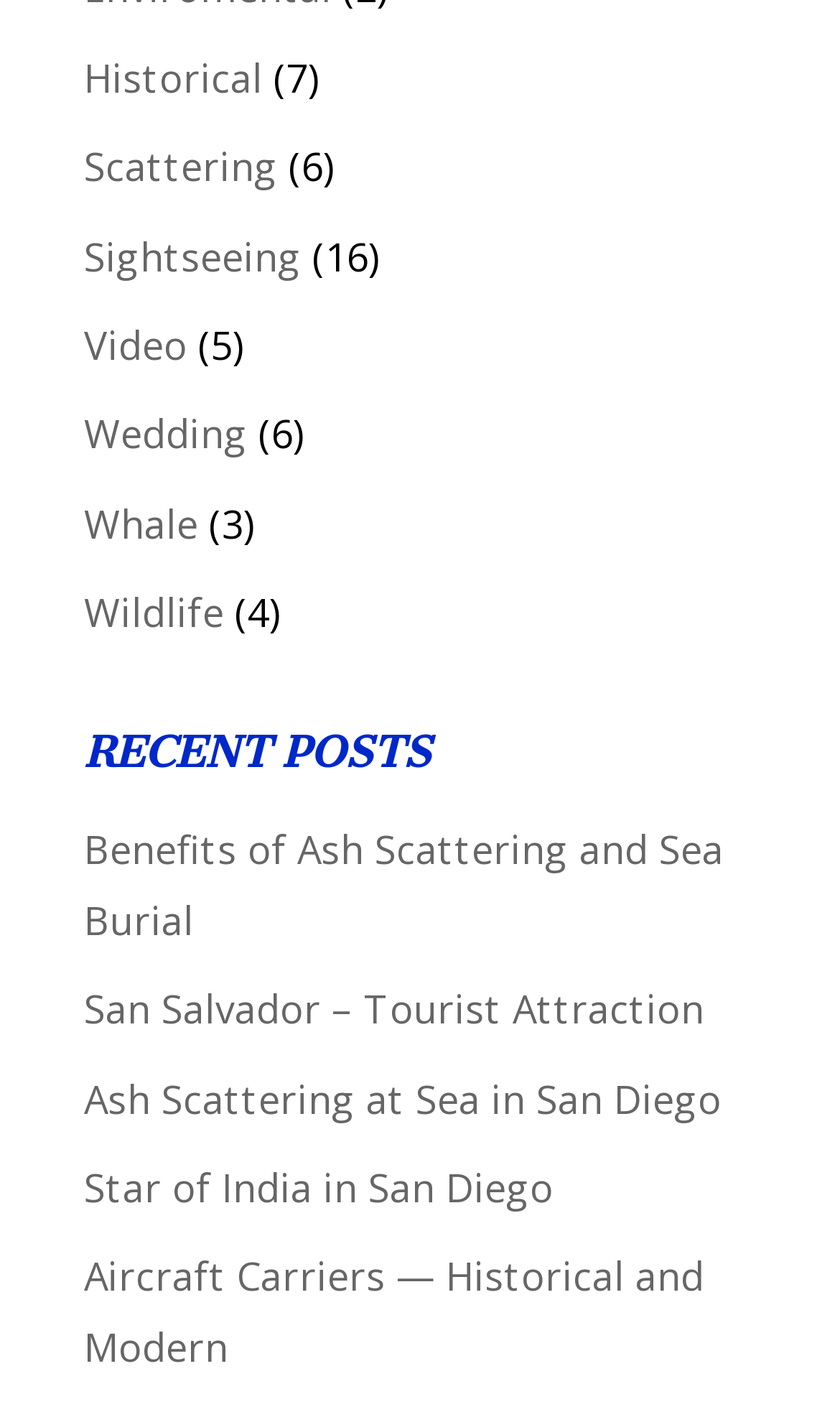What is the category with the most links?
Please elaborate on the answer to the question with detailed information.

I analyzed the links and their corresponding categories, and found that 'Scattering' has the most links, with two links: 'Scattering' and 'Ash Scattering at Sea in San Diego'.